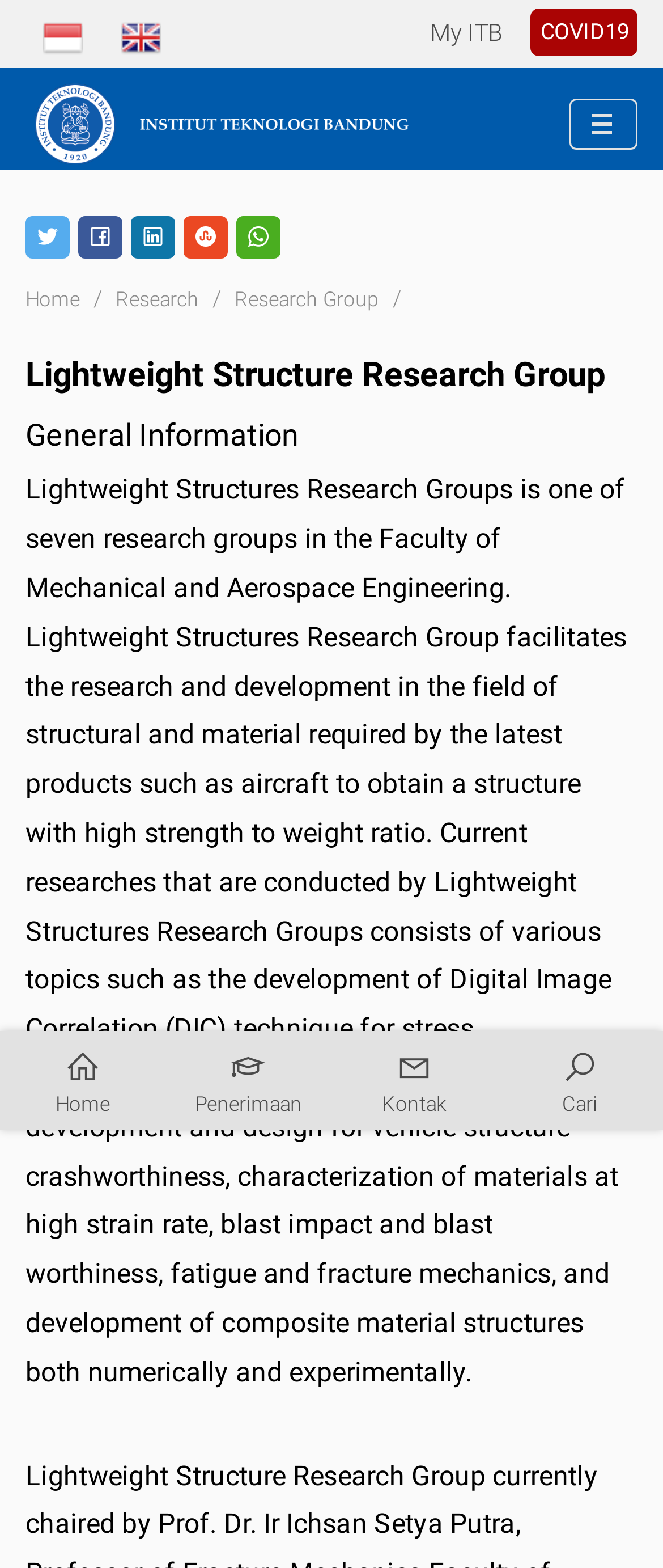Kindly provide the bounding box coordinates of the section you need to click on to fulfill the given instruction: "Go to the Home page".

[0.038, 0.184, 0.121, 0.199]